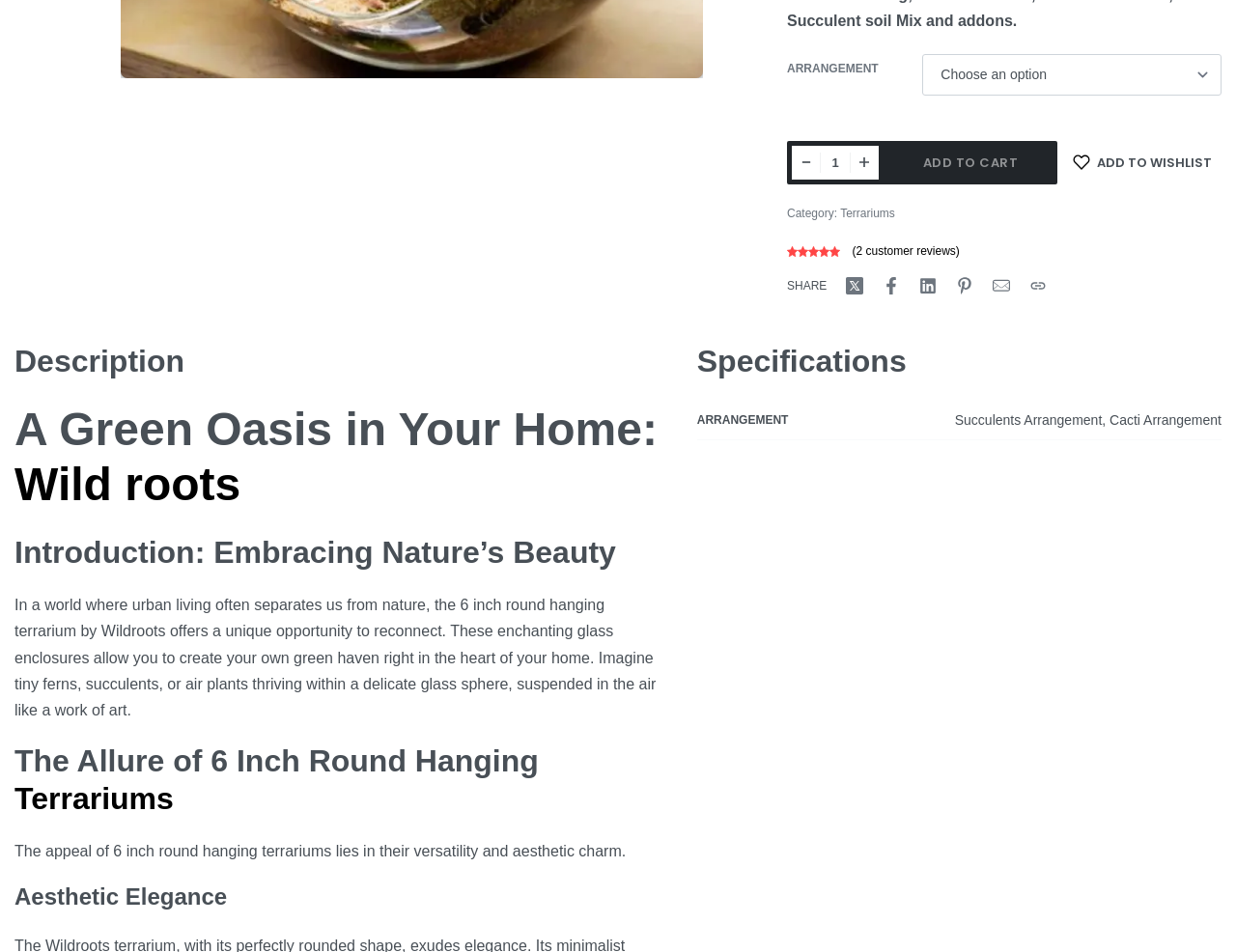Identify the bounding box coordinates for the UI element described as: "Book an appointment".

None